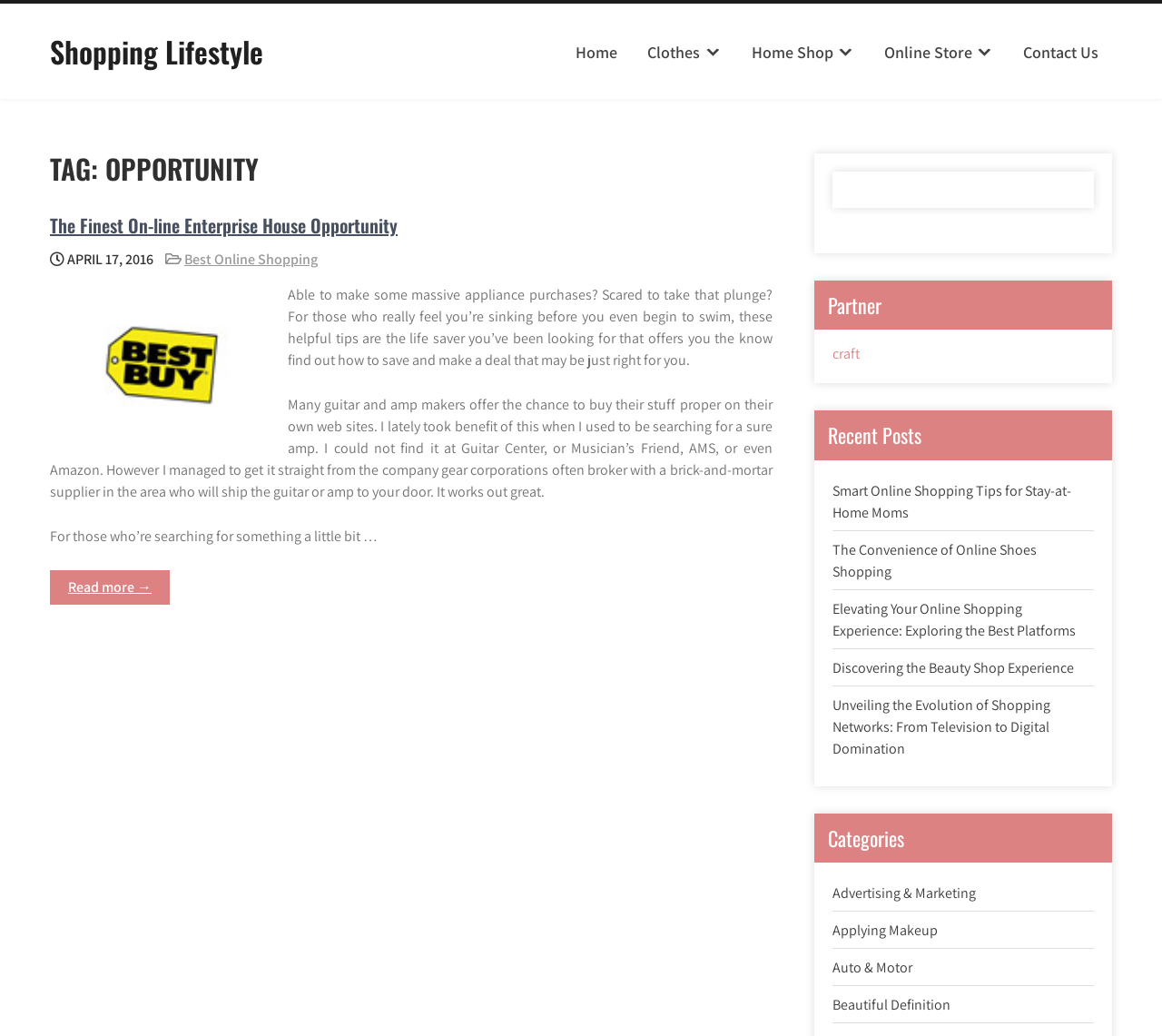Using the provided element description, identify the bounding box coordinates as (top-left x, top-left y, bottom-right x, bottom-right y). Ensure all values are between 0 and 1. Description: Home

[0.483, 0.025, 0.543, 0.076]